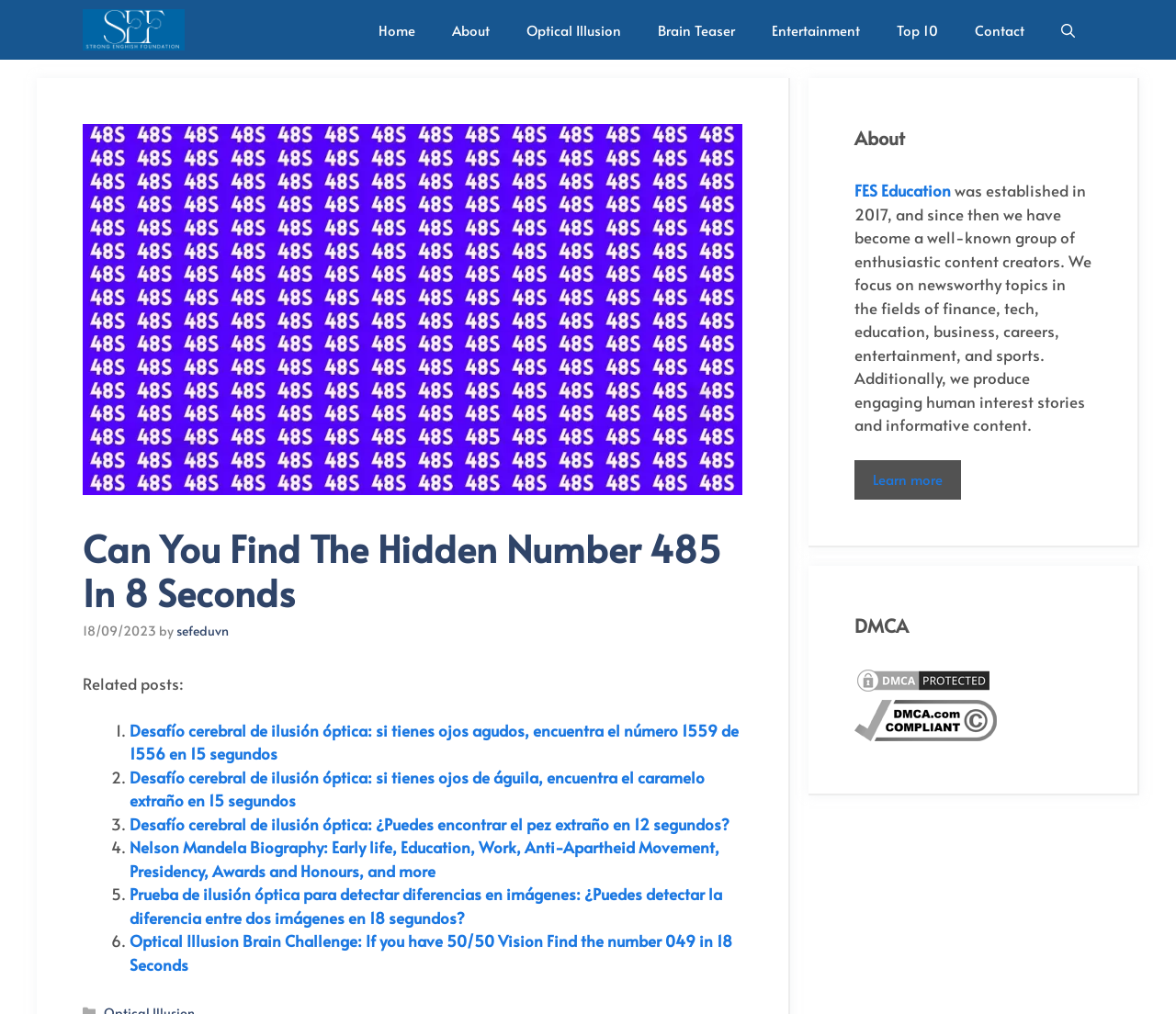Explain the features and main sections of the webpage comprehensively.

Here is a detailed description of the webpage:

The webpage is titled "Can You Find The Hidden Number 485 In 8 Seconds - FES Education". At the top, there is a navigation bar with 8 links: "FES Education", "Home", "About", "Optical Illusion", "Brain Teaser", "Entertainment", "Top 10", and "Contact". Next to the navigation bar, there is a search button with an image.

Below the navigation bar, there is a large image with the title "Can You Find the Hidden Number 485 in 8 Secs". The title is also written in a heading above the image. The date "18/09/2023" is displayed next to the title, along with the author's name "sefeduvn".

The main content of the webpage is an optical illusion challenge, where the user is asked to find the hidden number 485 in 8 seconds. Below the challenge, there are 6 related posts listed, each with a link to a different optical illusion challenge or a biography of Nelson Mandela.

On the right side of the webpage, there are two complementary sections. The first section has a heading "About" and a brief description of FES Education, a group of content creators established in 2017. There is also a link to "Learn more" about FES Education. The second section has a heading "DMCA" and displays the DMCA.com Protection Status, along with a link to a DMCA compliant image.